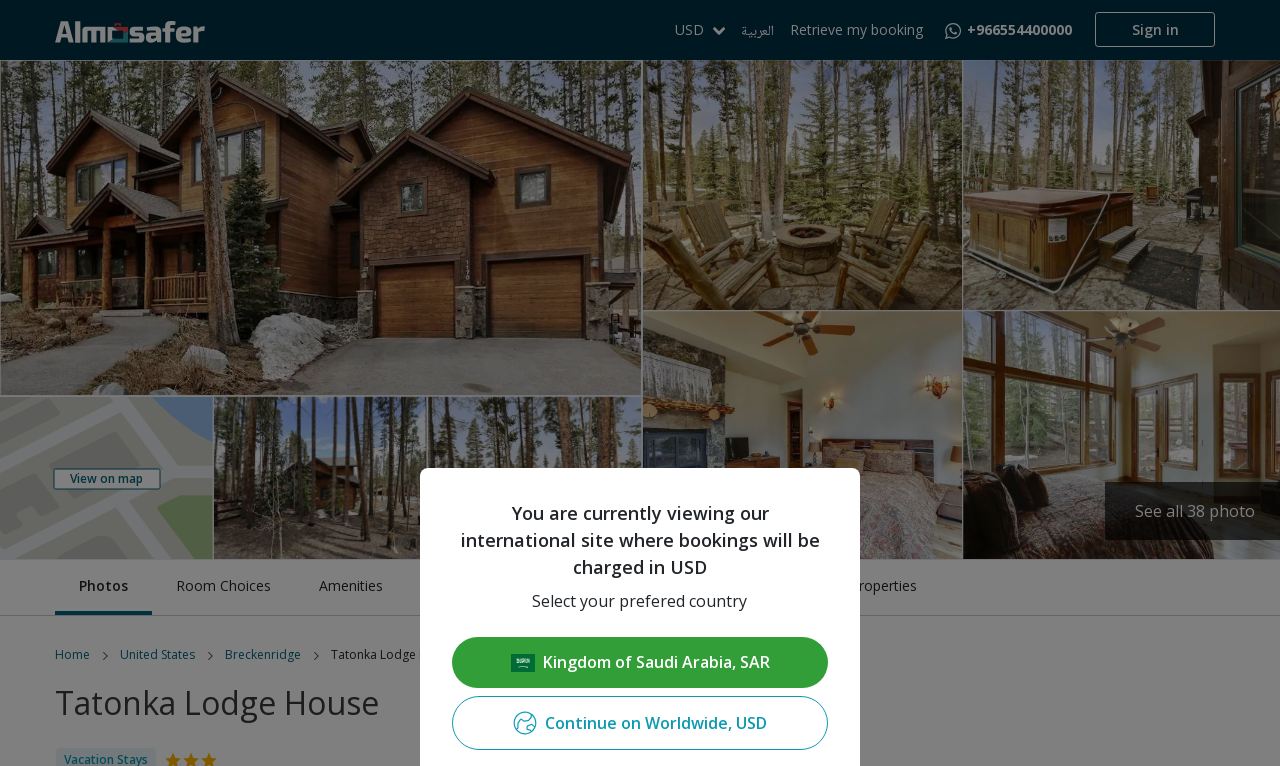Determine the coordinates of the bounding box for the clickable area needed to execute this instruction: "Click the sign in button".

[0.855, 0.016, 0.949, 0.061]